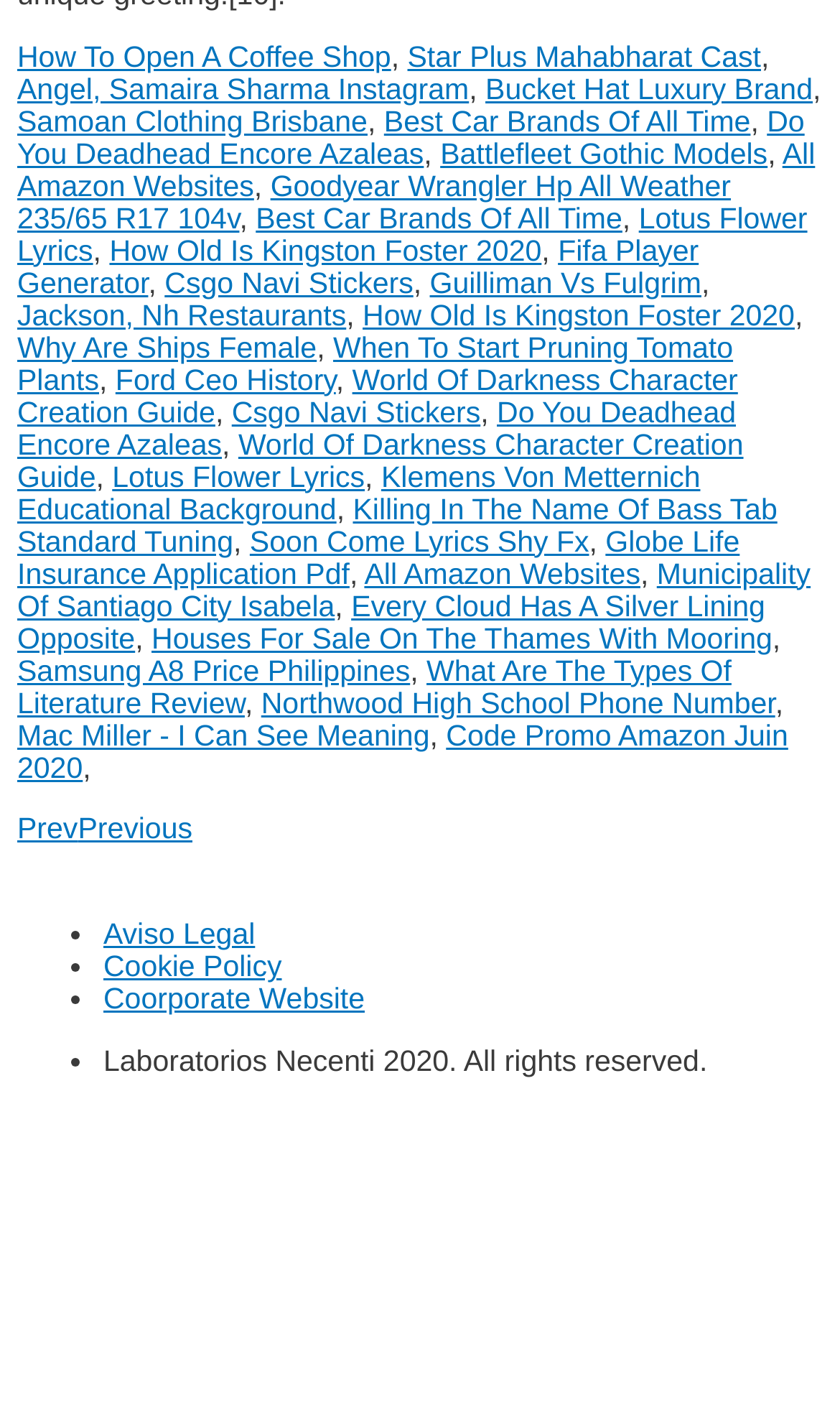Please identify the bounding box coordinates of the element that needs to be clicked to execute the following command: "Click on 'How To Open A Coffee Shop'". Provide the bounding box using four float numbers between 0 and 1, formatted as [left, top, right, bottom].

[0.021, 0.028, 0.466, 0.051]